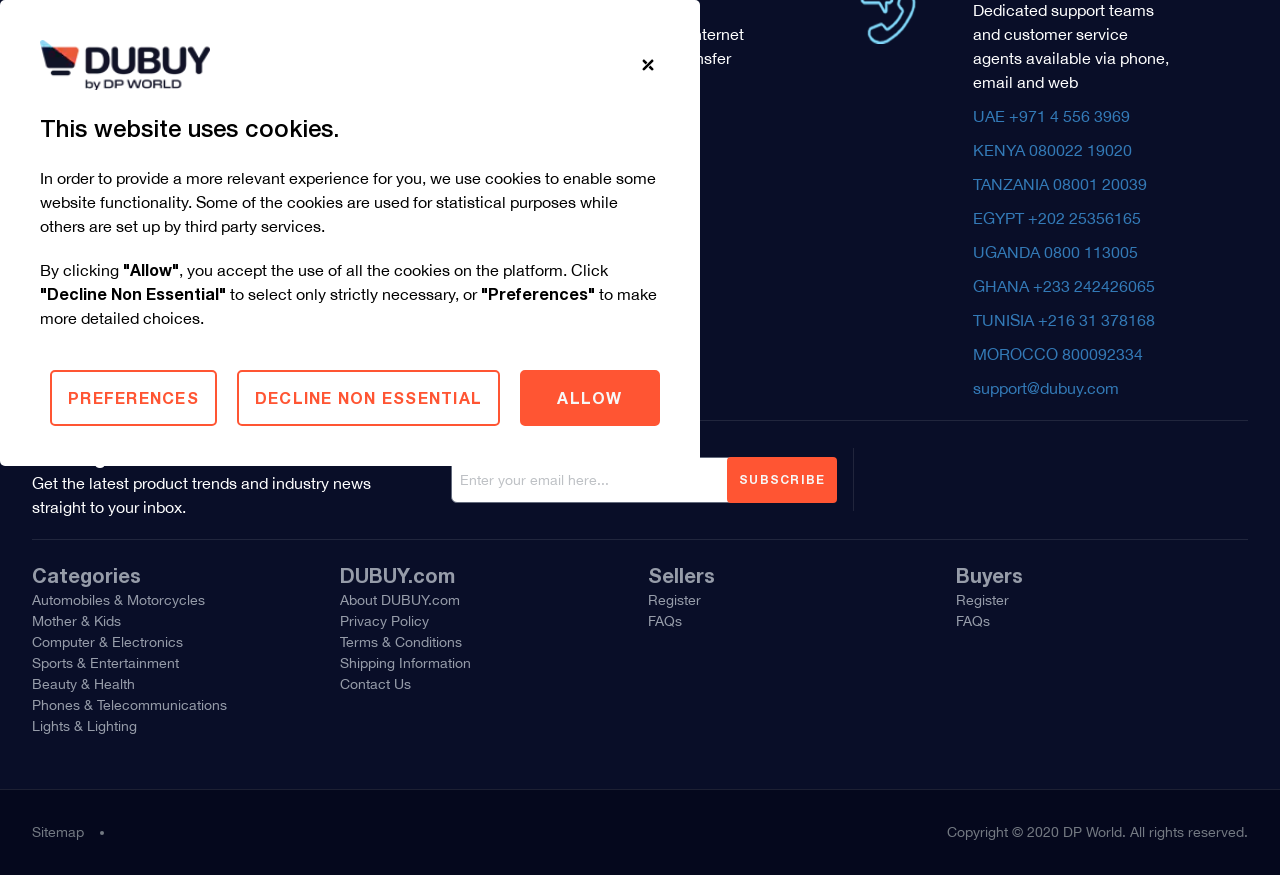Using the information in the image, give a detailed answer to the following question: What social media platforms is DUBUY.com on?

The webpage has links to DUBUY.com's social media profiles, including LinkedIn, Twitter, and Facebook, which are represented by their respective icons.